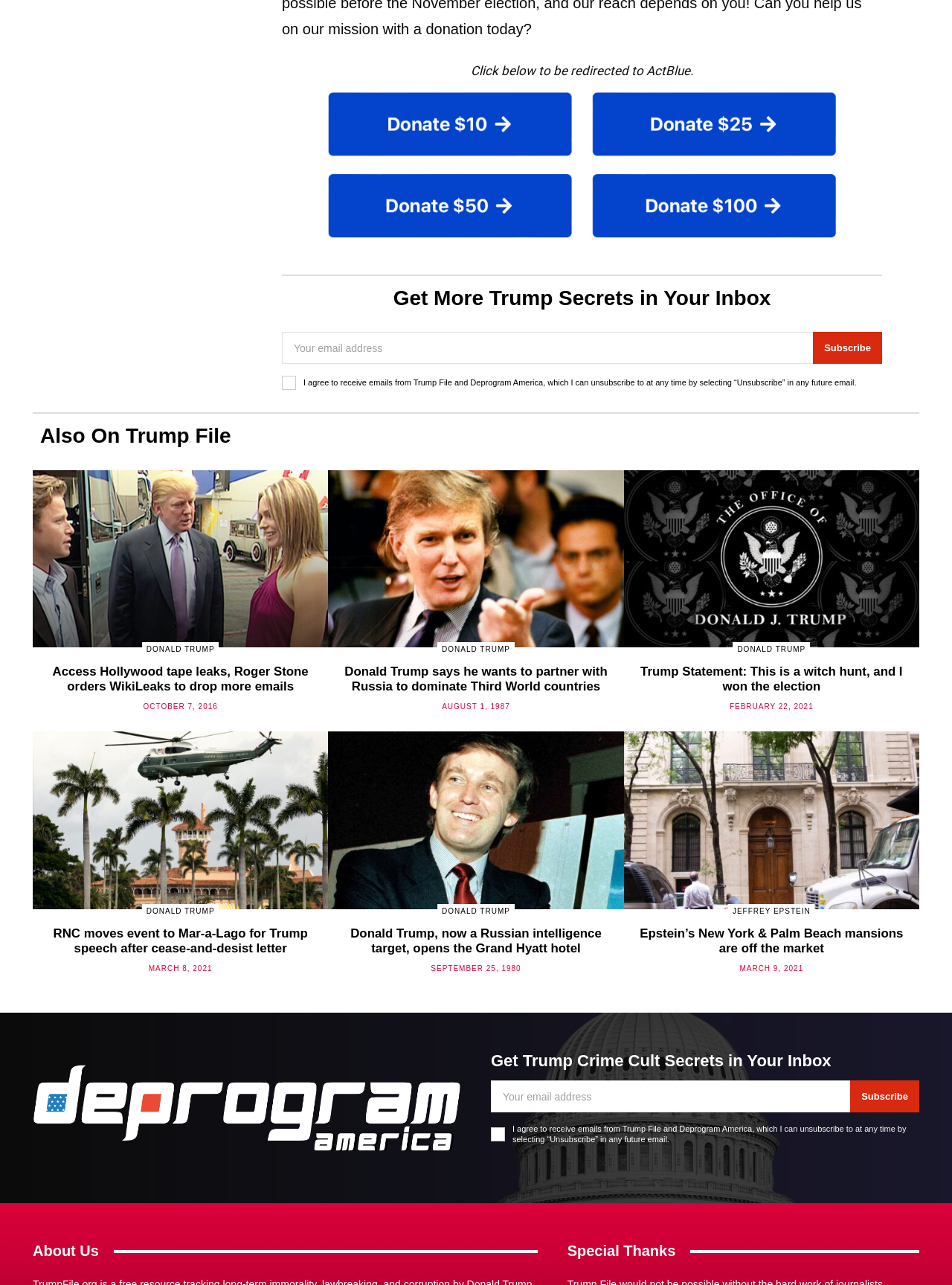What is the topic of the webpage? Analyze the screenshot and reply with just one word or a short phrase.

Donald Trump